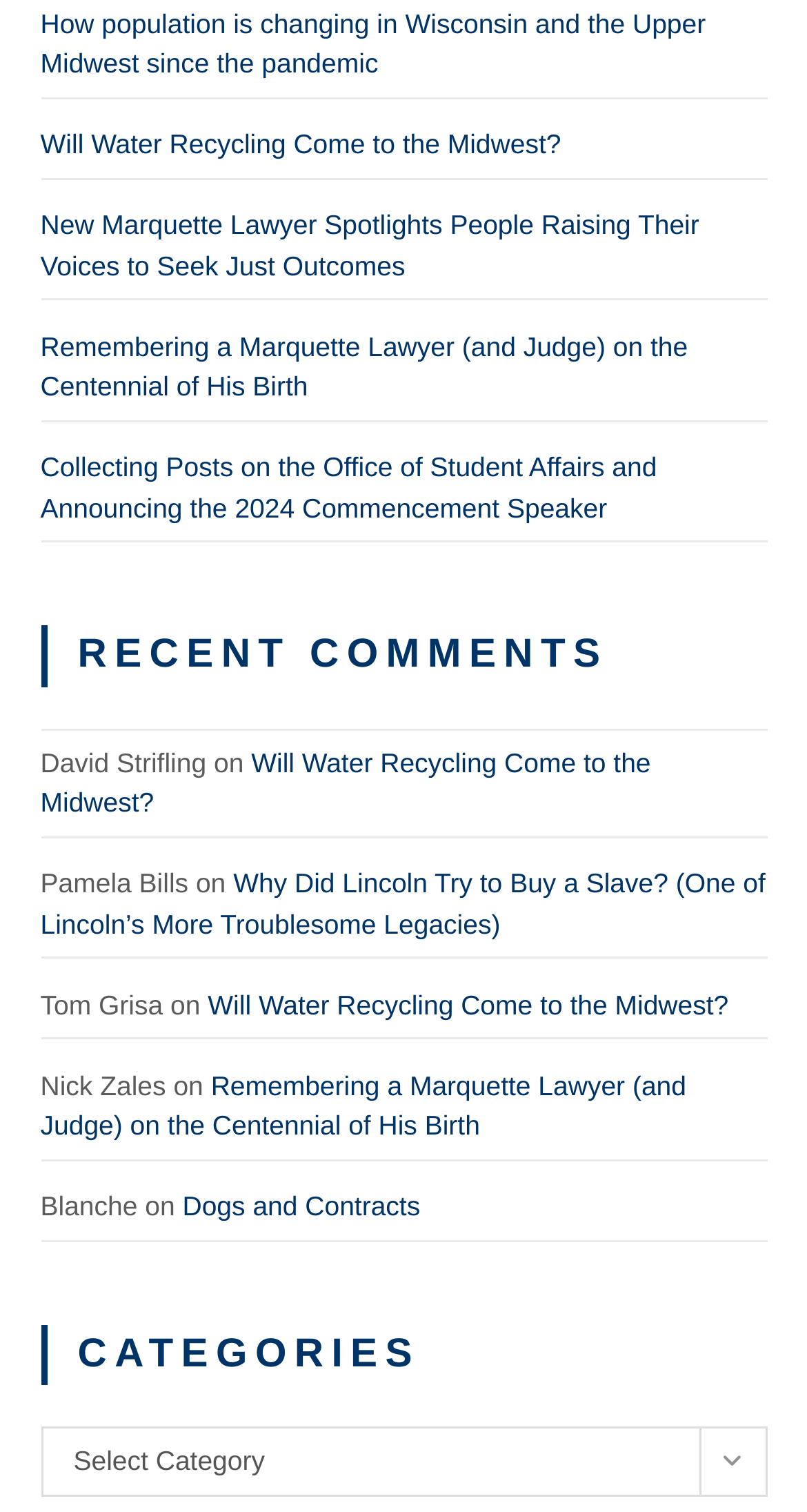What is the category section located?
Craft a detailed and extensive response to the question.

I analyzed the bounding box coordinates of the elements and found that the 'CATEGORIES' heading and the 'Categories' combobox have y1 coordinates greater than 0.8, indicating that they are located at the bottom of the page.